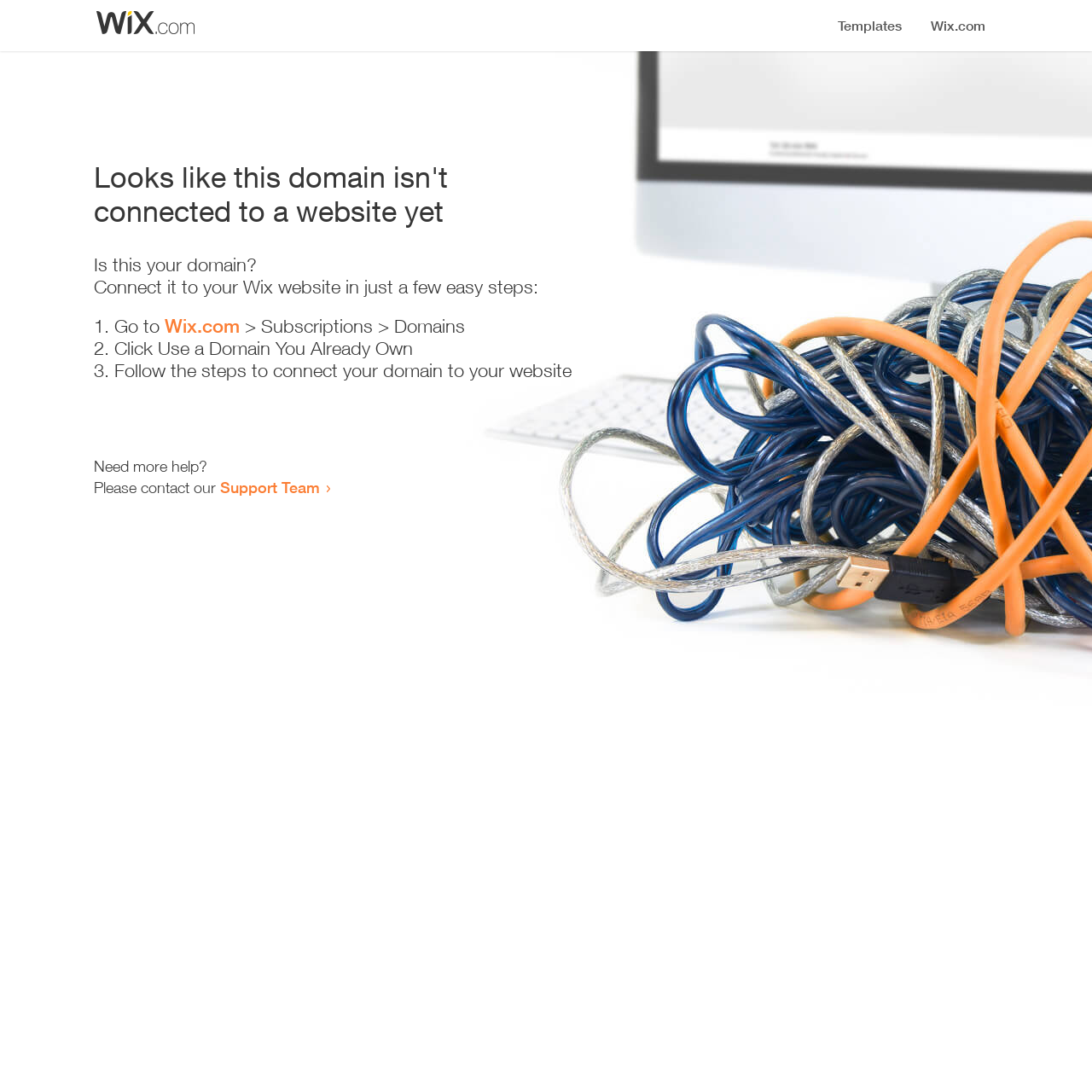Use a single word or phrase to answer the question: 
How many steps are required to connect the domain?

Three